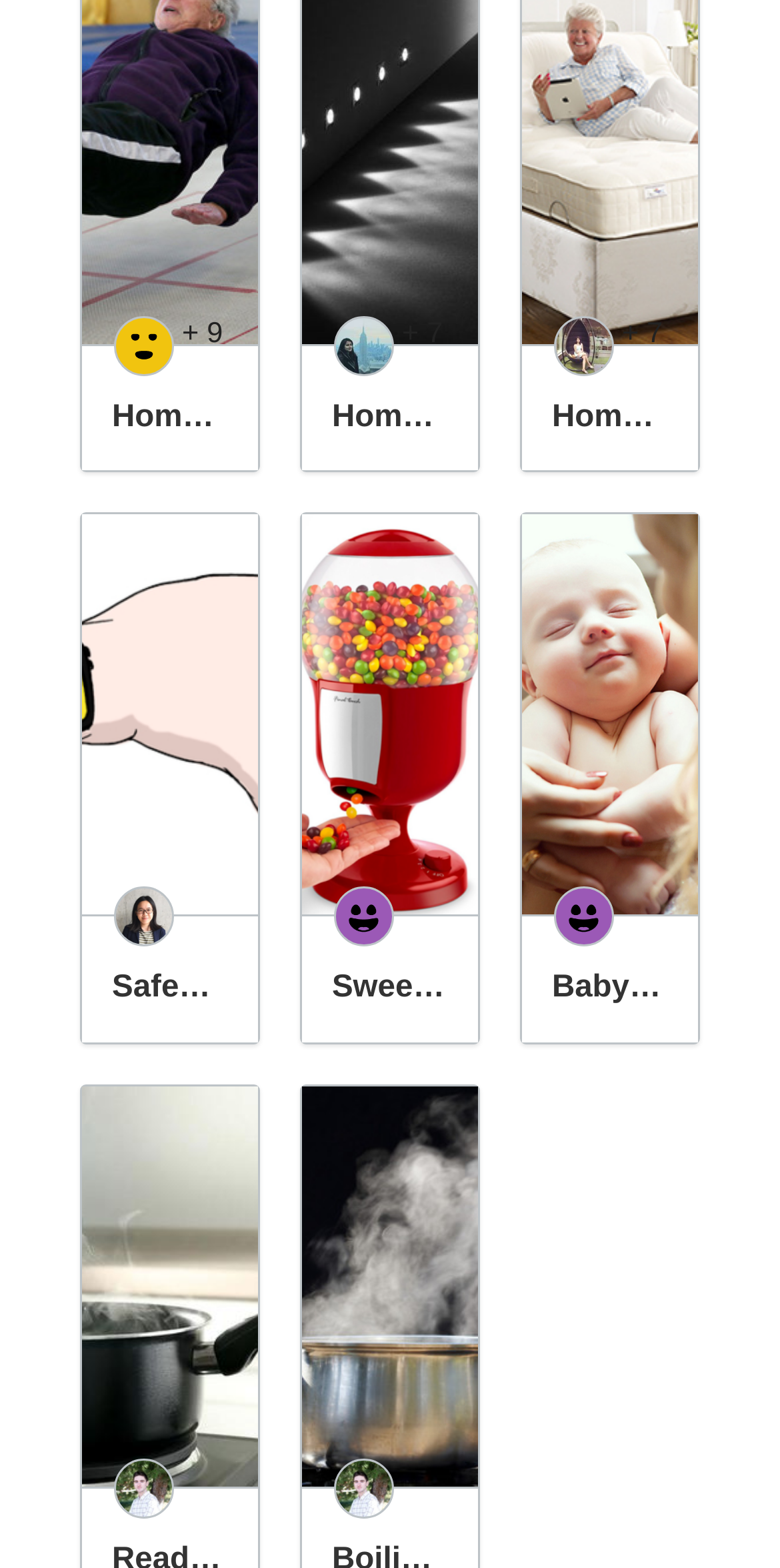Please find the bounding box for the UI component described as follows: "Prevention".

None